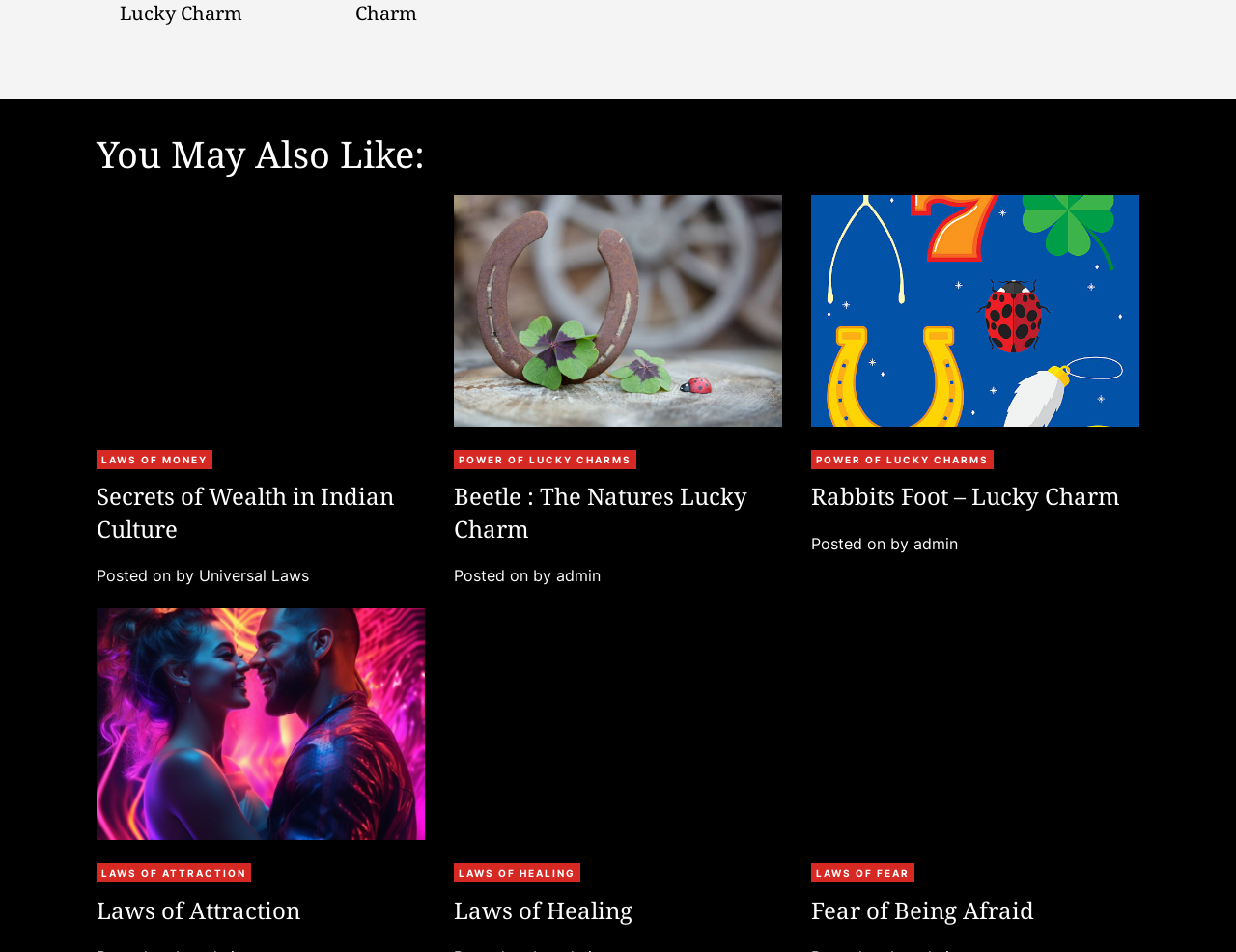Please mark the bounding box coordinates of the area that should be clicked to carry out the instruction: "Learn about 'Laws of Healing'".

[0.367, 0.639, 0.633, 0.882]